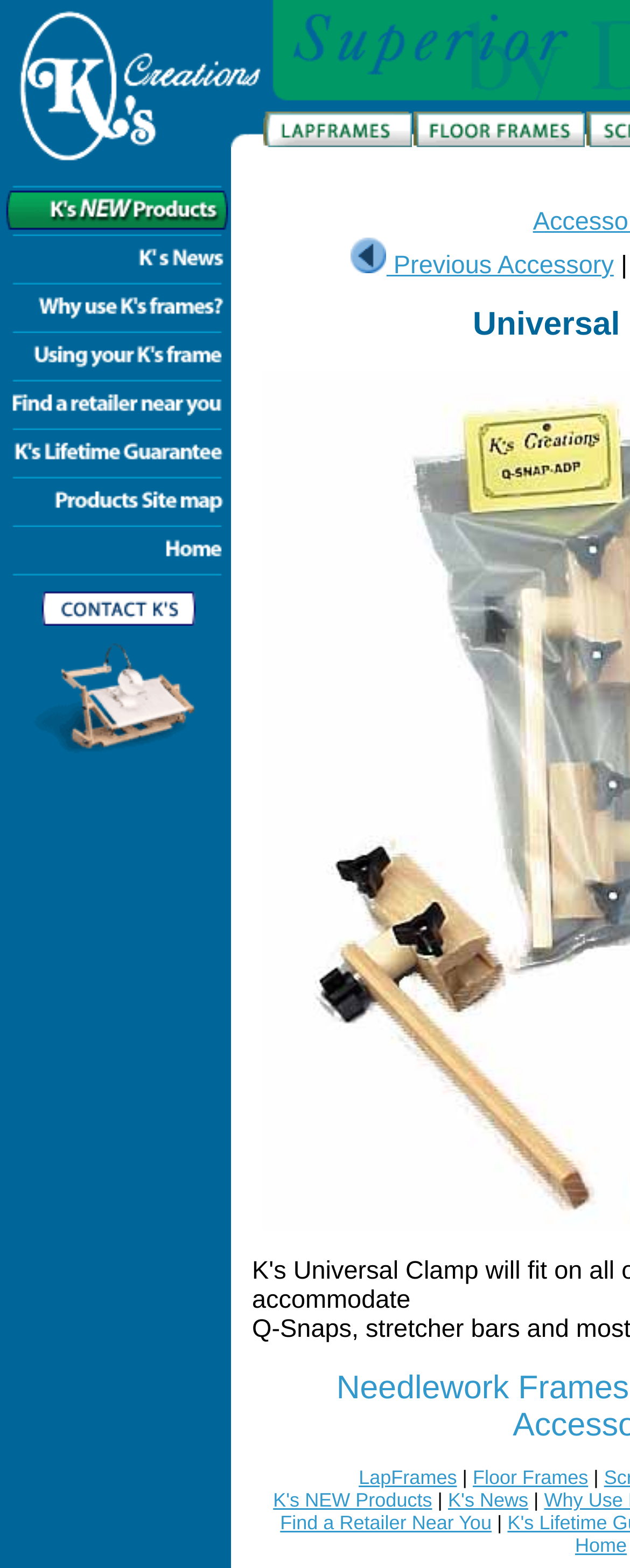Locate the bounding box coordinates of the element that should be clicked to fulfill the instruction: "View K's News".

[0.0, 0.168, 0.367, 0.186]